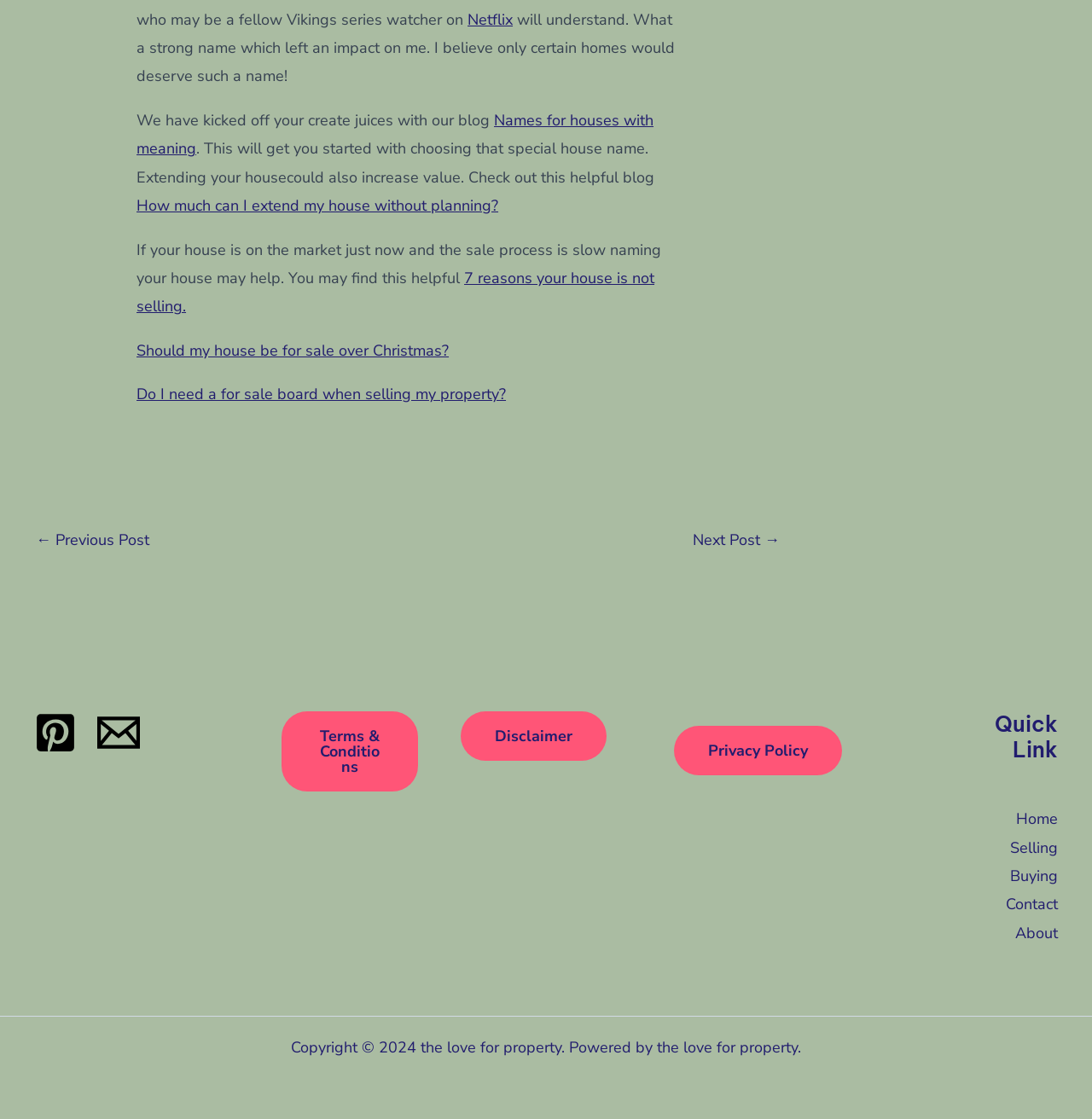What is the purpose of naming a house?
Please provide a comprehensive answer based on the details in the screenshot.

According to the text '. This will get you started with choosing that special house name. Extending your house could also increase value.', naming a house can increase its value.